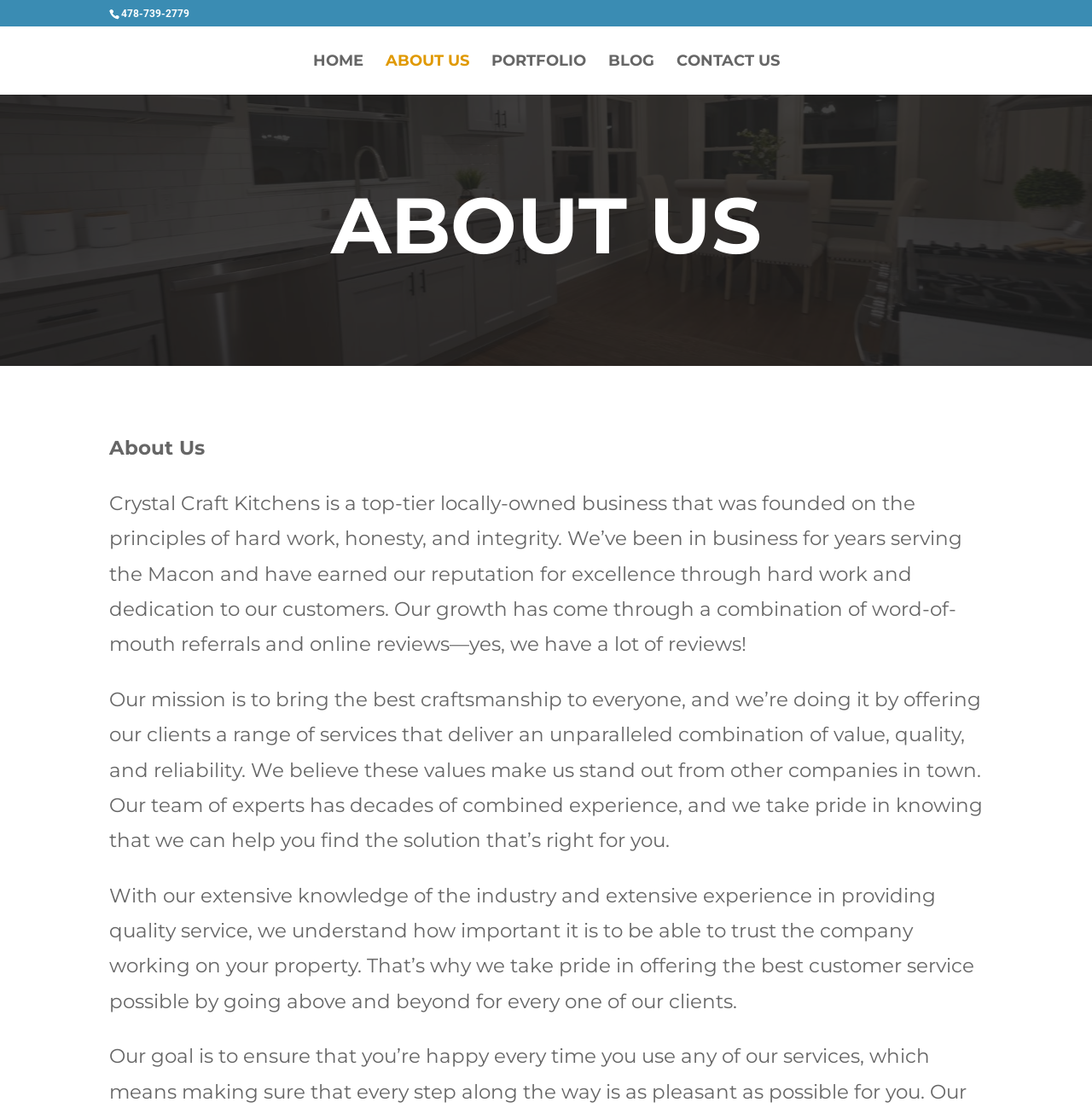Provide a single word or phrase answer to the question: 
What is the mission of Crystal Kraft Kitchens?

To bring the best craftsmanship to everyone